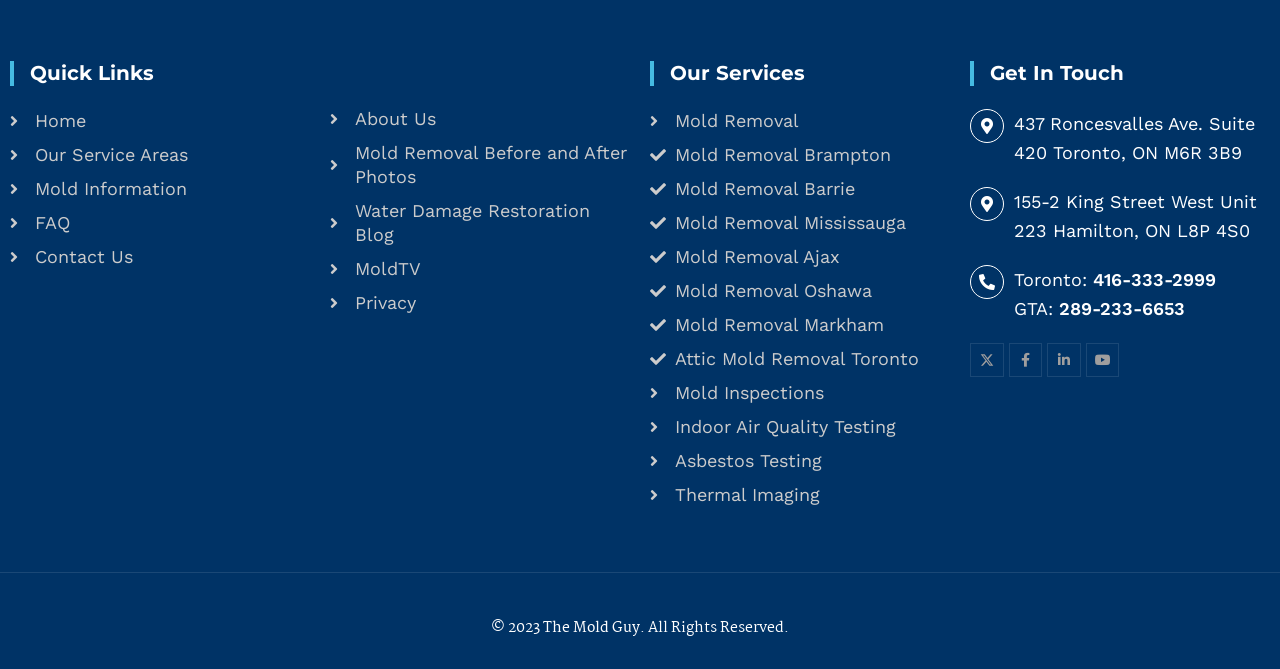Provide the bounding box coordinates in the format (top-left x, top-left y, bottom-right x, bottom-right y). All values are floating point numbers between 0 and 1. Determine the bounding box coordinate of the UI element described as: Mold Removal Oshawa

[0.508, 0.418, 0.742, 0.454]